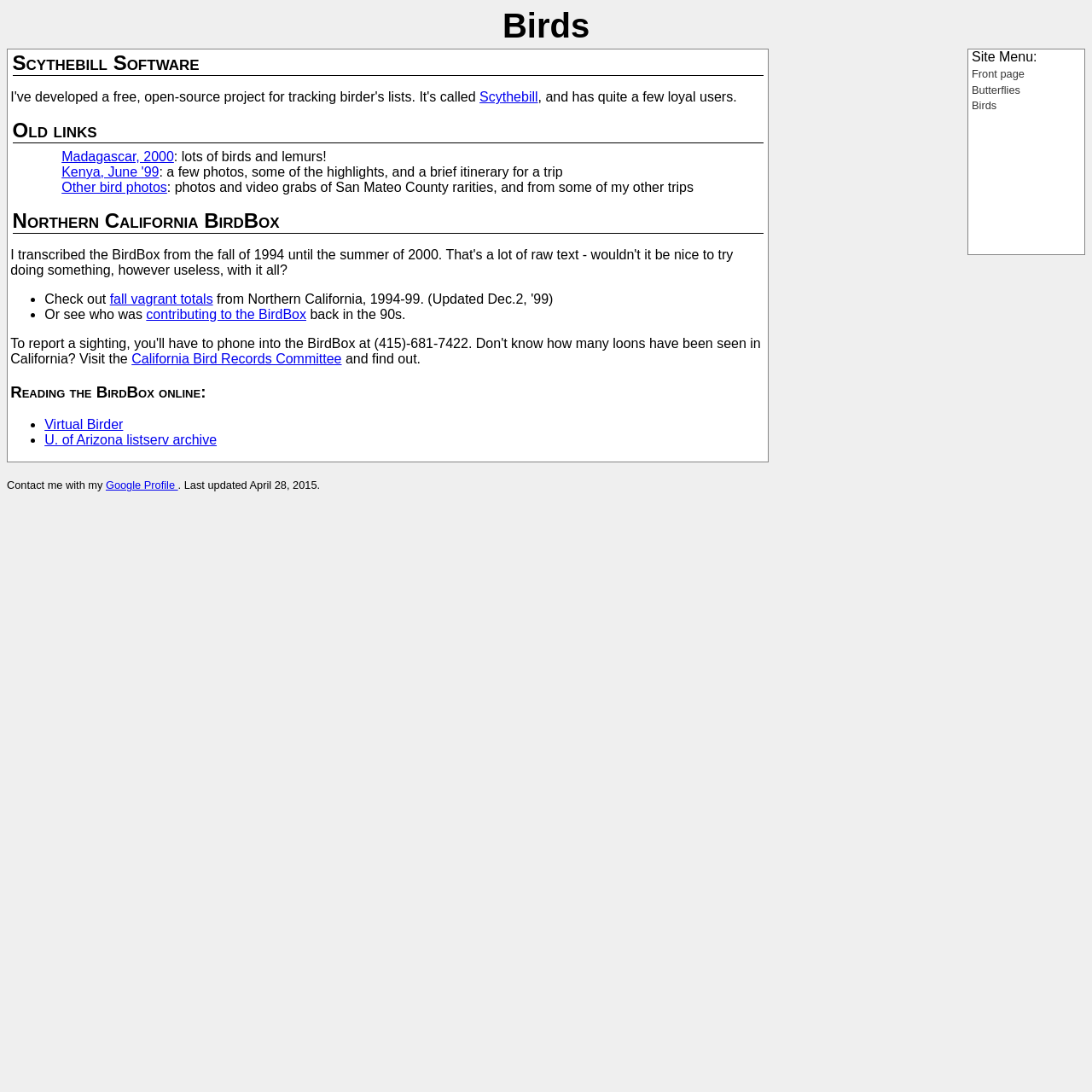Determine the bounding box coordinates of the region I should click to achieve the following instruction: "Go to front page". Ensure the bounding box coordinates are four float numbers between 0 and 1, i.e., [left, top, right, bottom].

[0.89, 0.062, 0.938, 0.074]